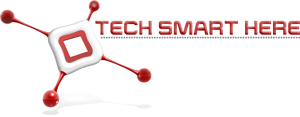Summarize the image with a detailed description that highlights all prominent details.

The image features a dynamic and modern logo for "Tech Smart Here." The design showcases a stylized, abstract emblem that includes a central cube element, emphasizing a tech-savvy aesthetic. The logo is enhanced by four red spheres connected via thin lines, suggesting connectivity and innovation. Accompanying this graphic is the bold text "TECH SMART HERE," rendered in a sleek, contemporary font that reinforces the brand's focus on technology and intelligence. The overall design conveys a sophisticated, professional image aimed at attracting an audience interested in tech-related content.